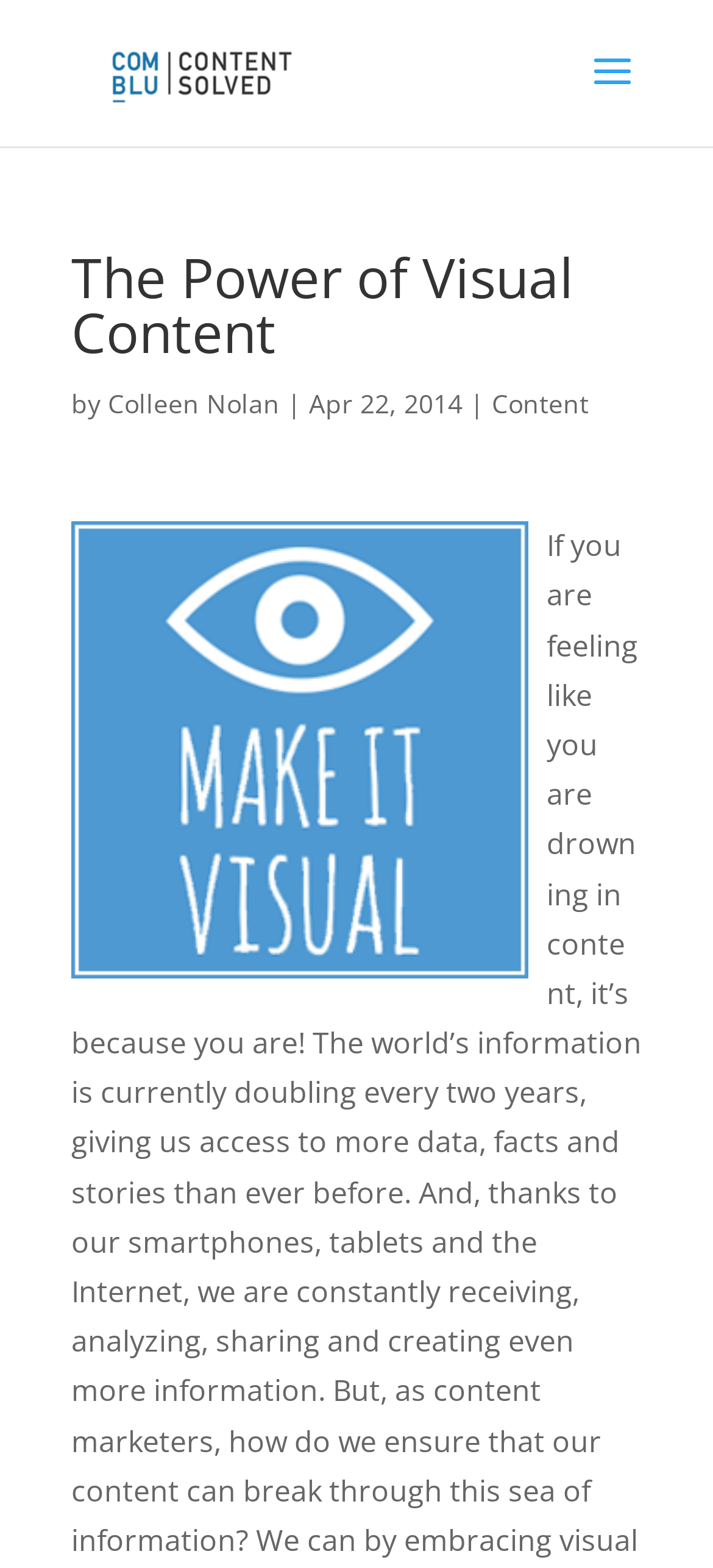From the webpage screenshot, predict the bounding box coordinates (top-left x, top-left y, bottom-right x, bottom-right y) for the UI element described here: alt="COMBLU"

[0.108, 0.033, 0.452, 0.055]